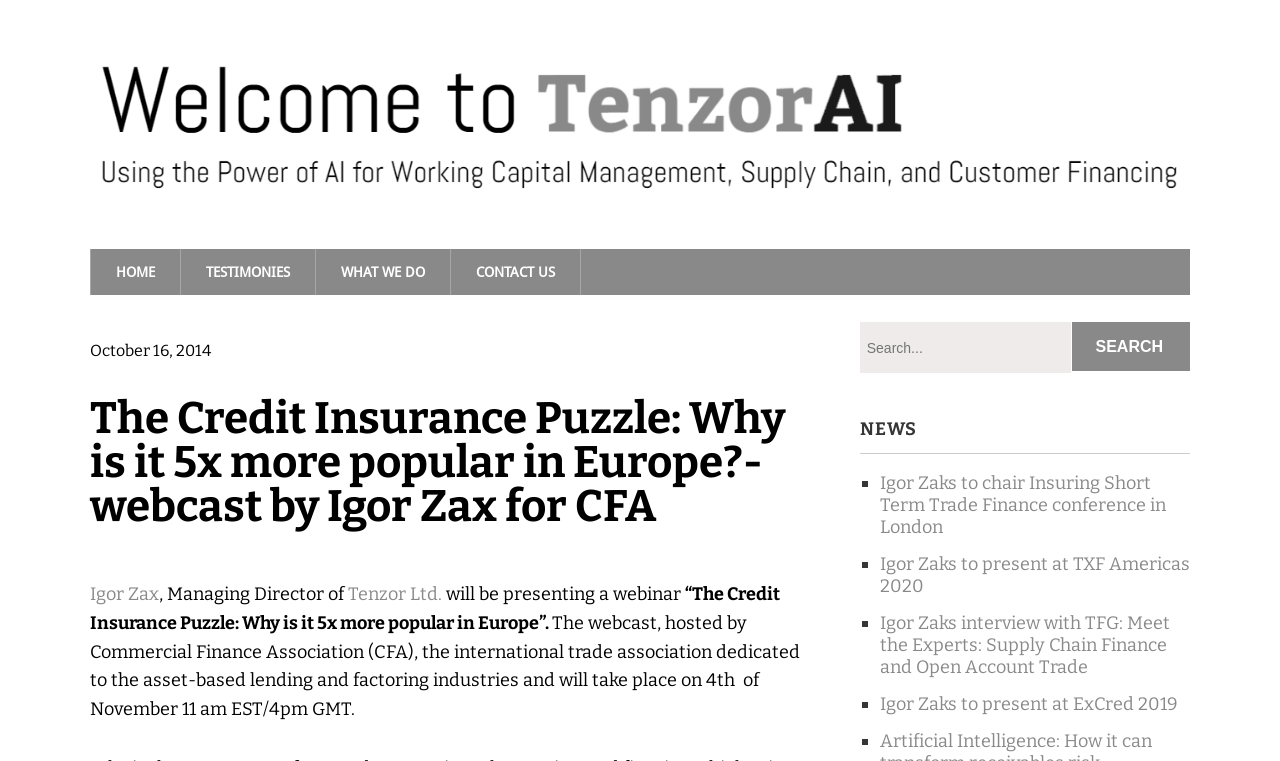Please provide a brief answer to the question using only one word or phrase: 
What is the name of the association hosting the webinar?

Commercial Finance Association